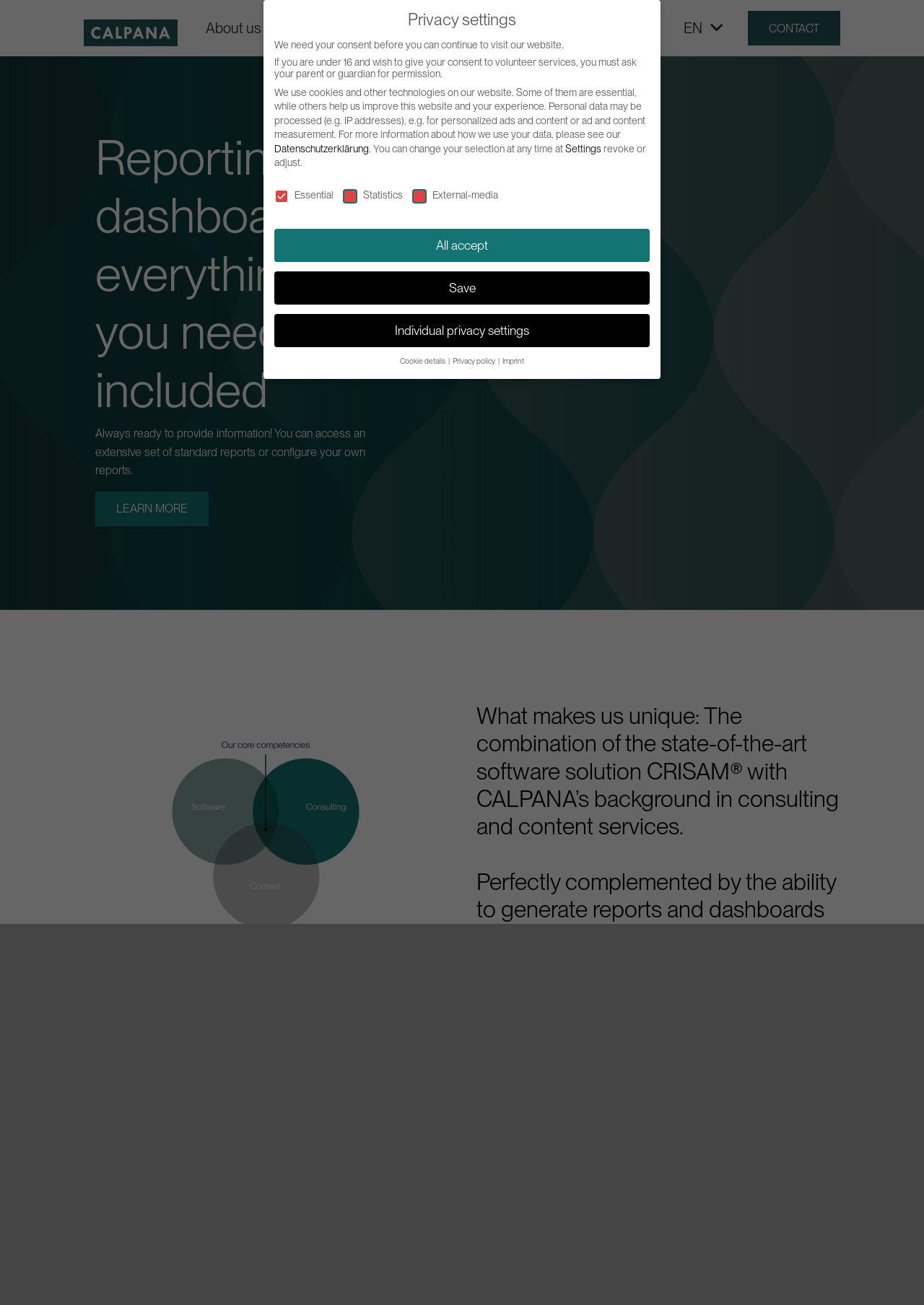Kindly determine the bounding box coordinates for the area that needs to be clicked to execute this instruction: "Click the 'CONTACT' link".

[0.809, 0.008, 0.909, 0.035]